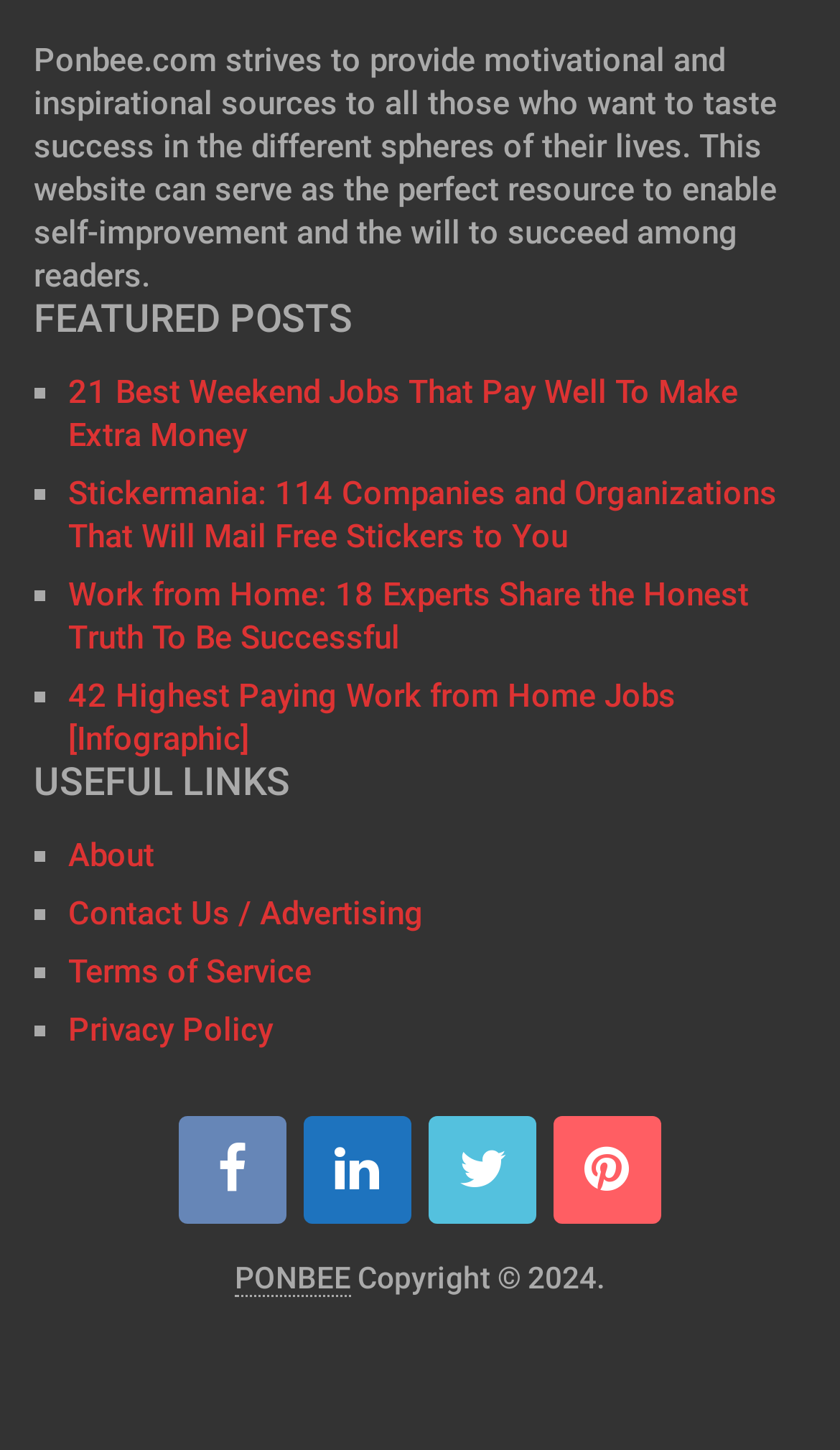Could you specify the bounding box coordinates for the clickable section to complete the following instruction: "check Copyright information"?

[0.418, 0.87, 0.72, 0.894]